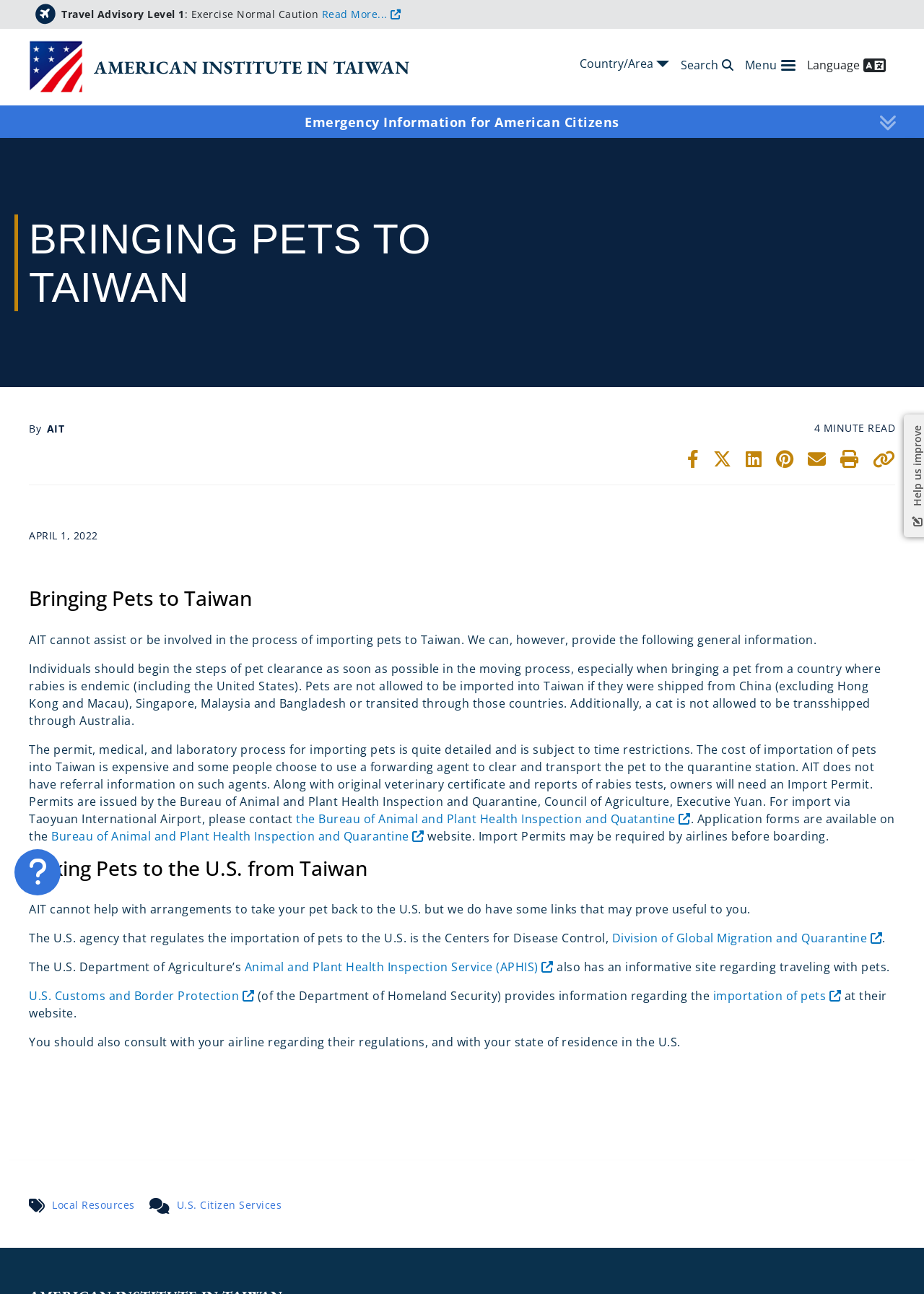What is the name of the institute?
Answer the question based on the image using a single word or a brief phrase.

American Institute in Taiwan